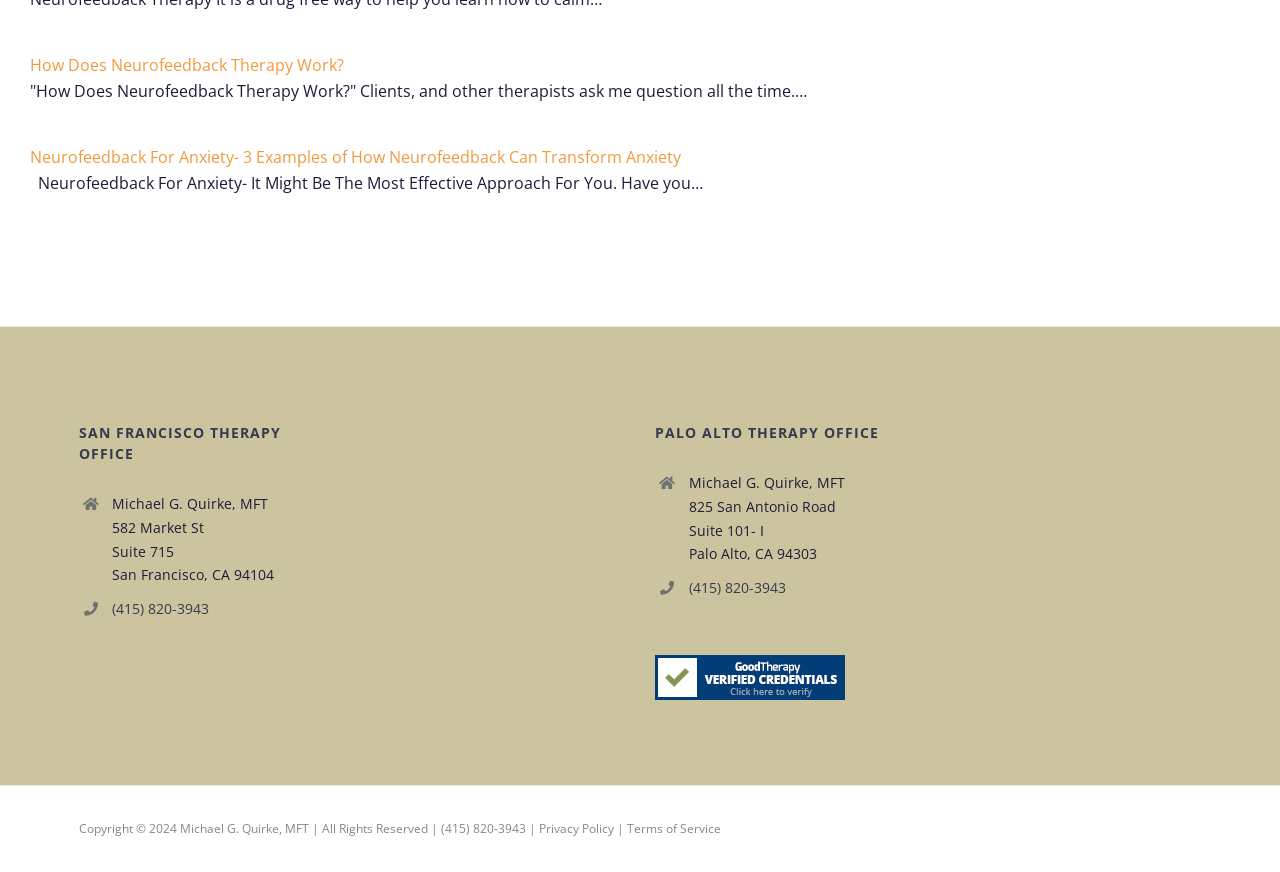What is the name of the therapist?
Based on the image, answer the question with a single word or brief phrase.

Michael G. Quirke, MFT